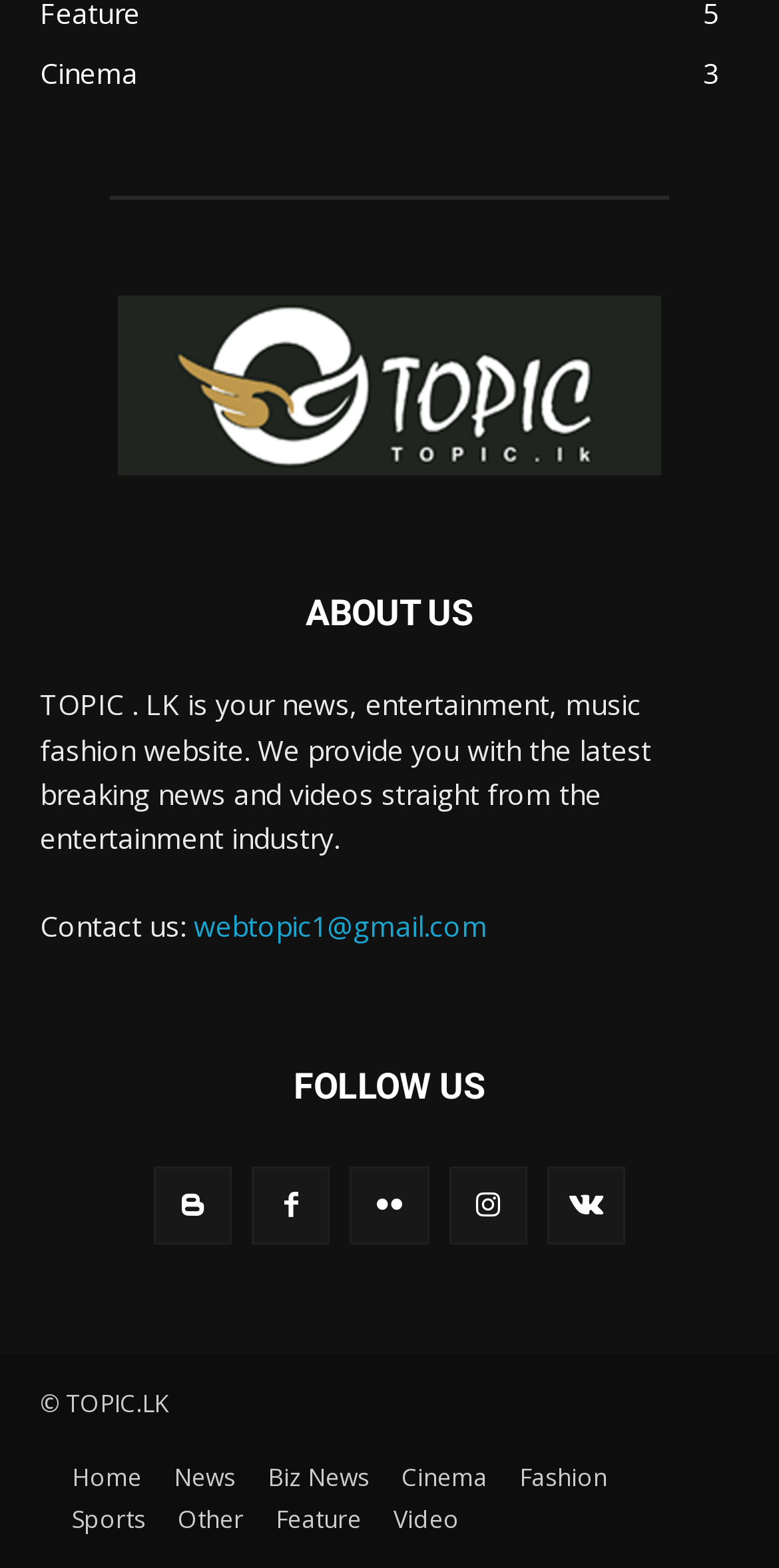Determine the bounding box for the UI element described here: "Dealbook".

None